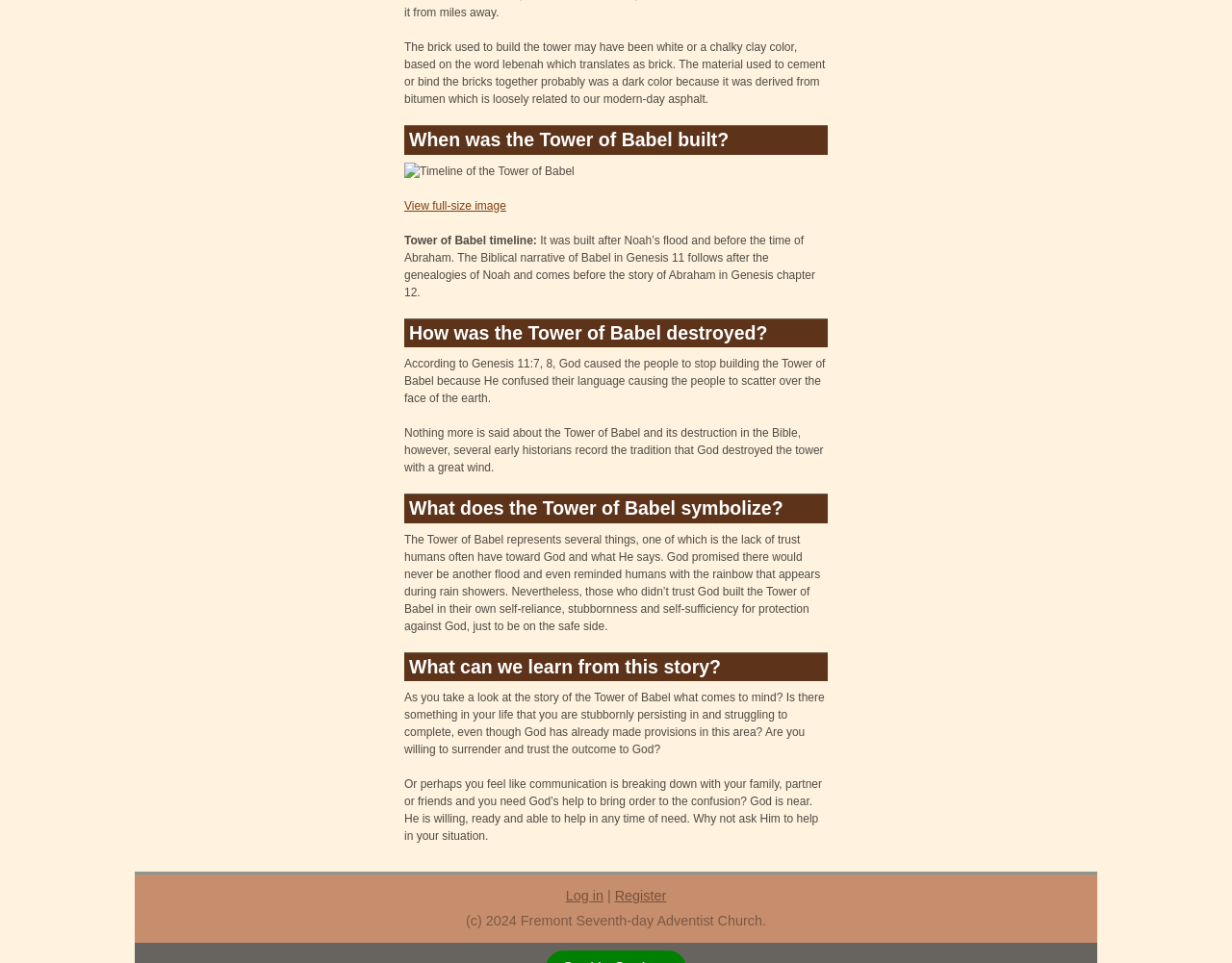What is the copyright information of the webpage?
Based on the image, answer the question with as much detail as possible.

The copyright information is located at the bottom of the webpage, indicating that the content is copyrighted by the Fremont Seventh-day Adventist Church in 2024.